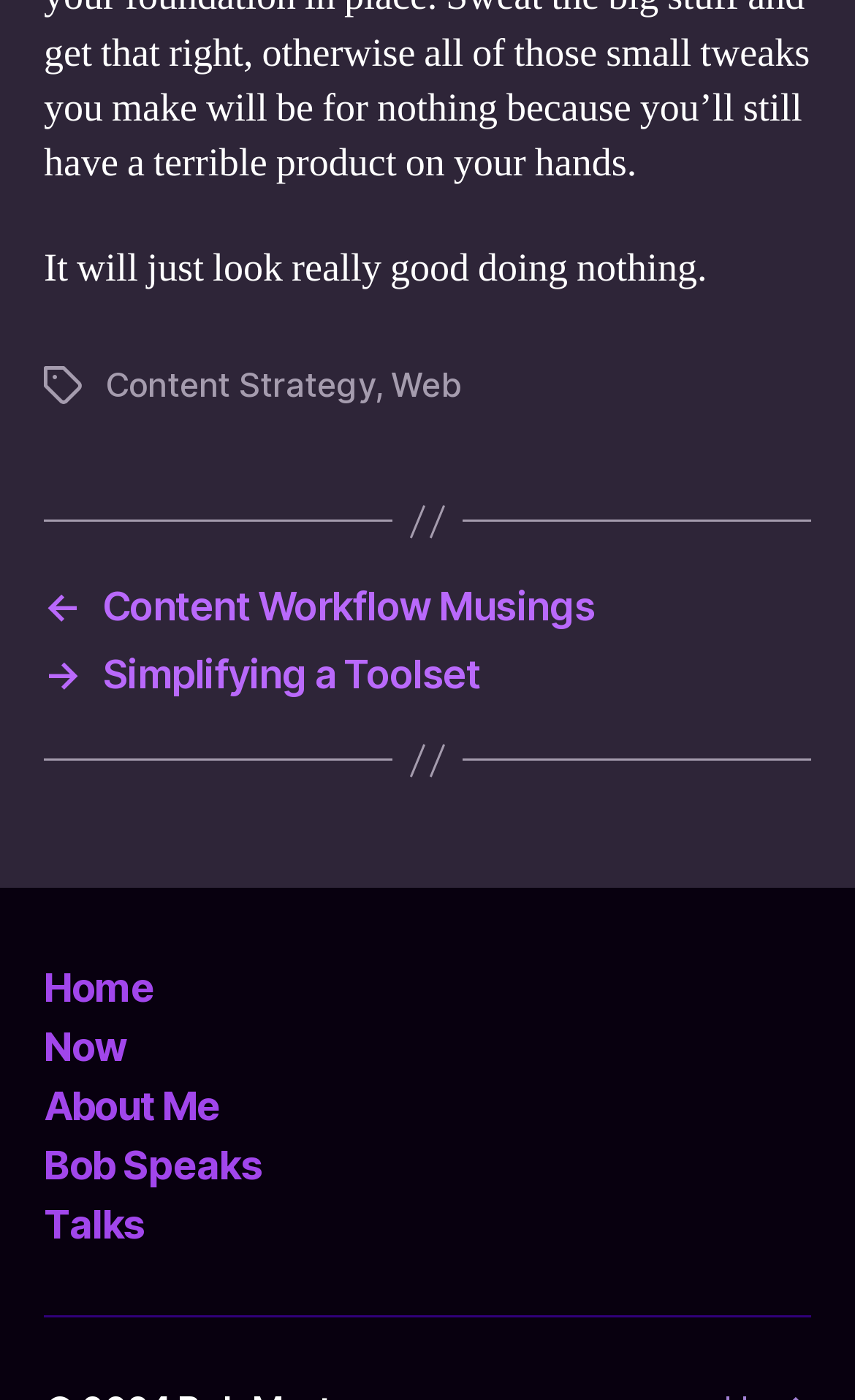Predict the bounding box coordinates of the UI element that matches this description: "About Me". The coordinates should be in the format [left, top, right, bottom] with each value between 0 and 1.

[0.051, 0.773, 0.256, 0.806]